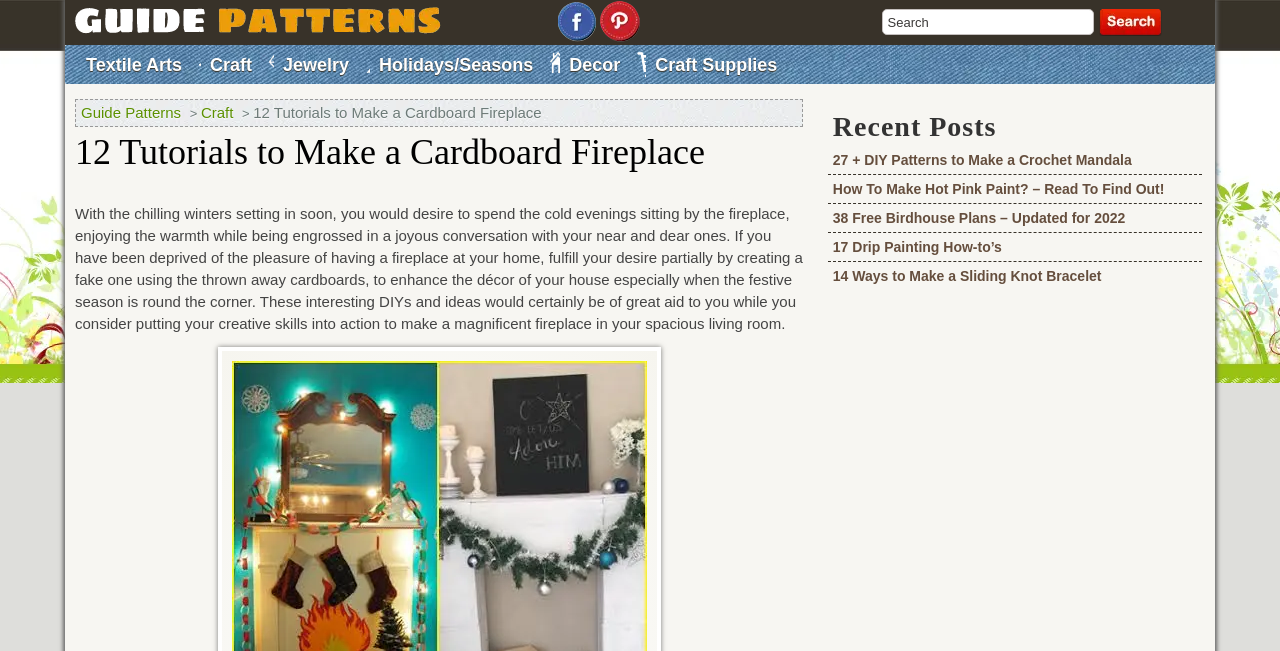Find the bounding box of the UI element described as follows: "Craft Supplies".

[0.505, 0.072, 0.614, 0.127]